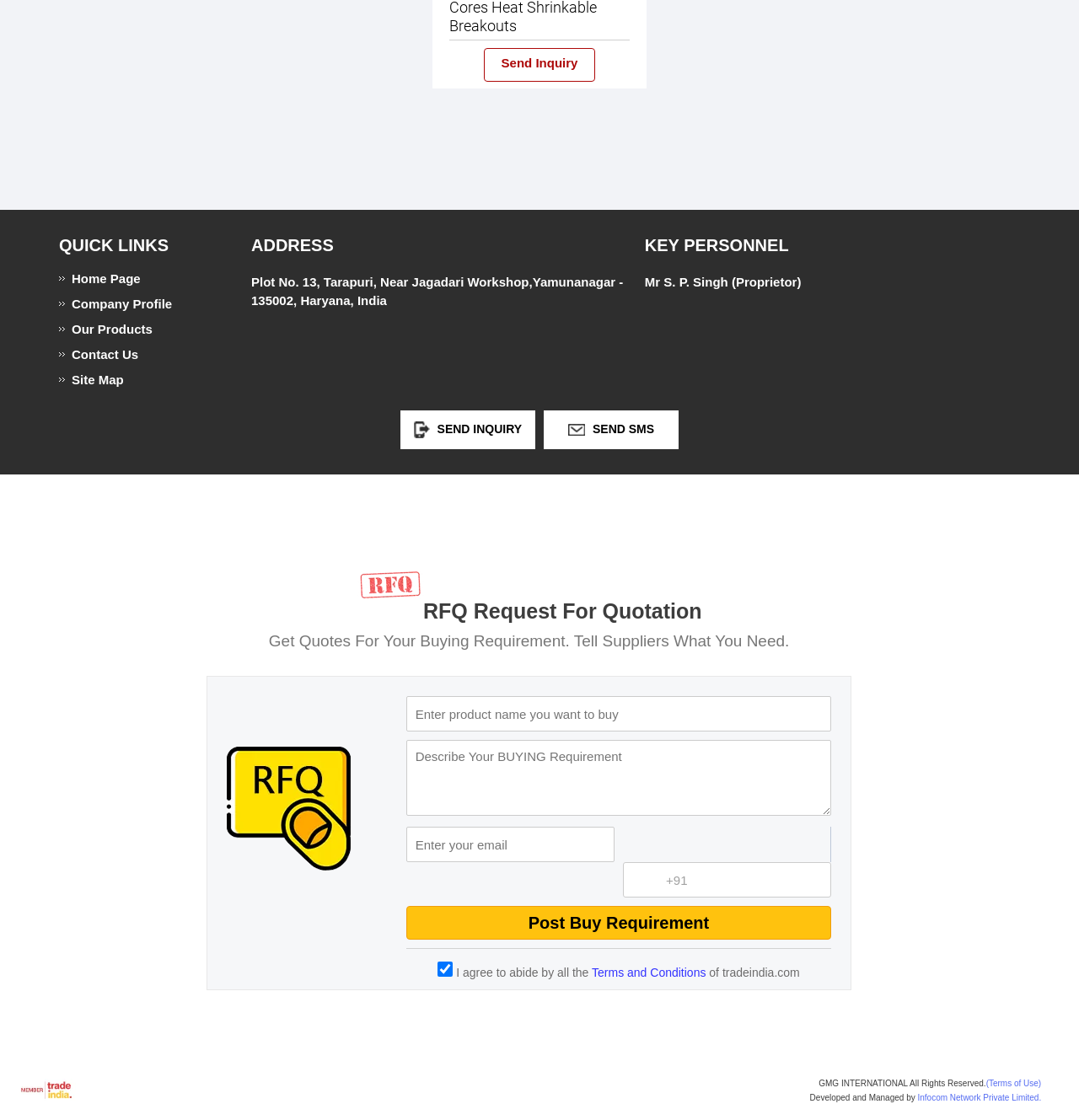What is the link labeled 'Send Inquiry' used for?
Answer with a single word or short phrase according to what you see in the image.

To send an inquiry